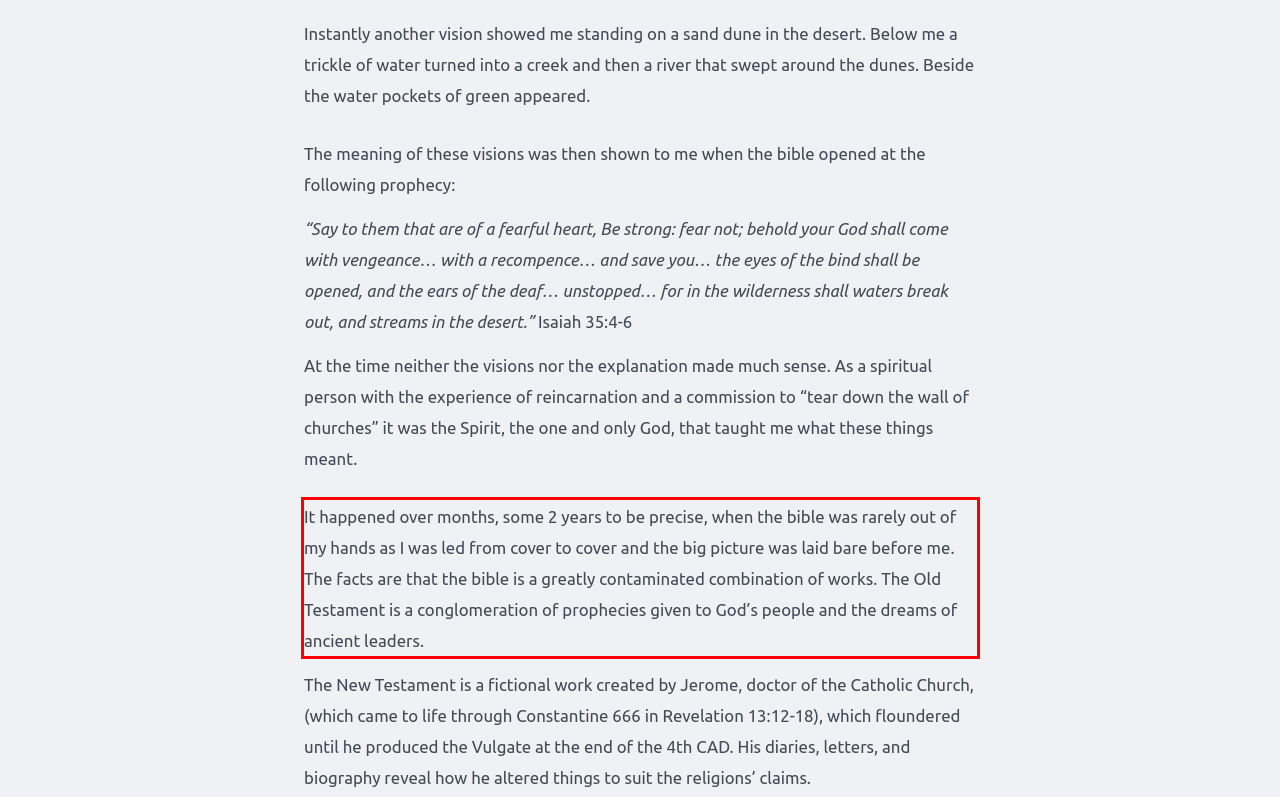Examine the webpage screenshot and use OCR to recognize and output the text within the red bounding box.

It happened over months, some 2 years to be precise, when the bible was rarely out of my hands as I was led from cover to cover and the big picture was laid bare before me. The facts are that the bible is a greatly contaminated combination of works. The Old Testament is a conglomeration of prophecies given to God’s people and the dreams of ancient leaders.